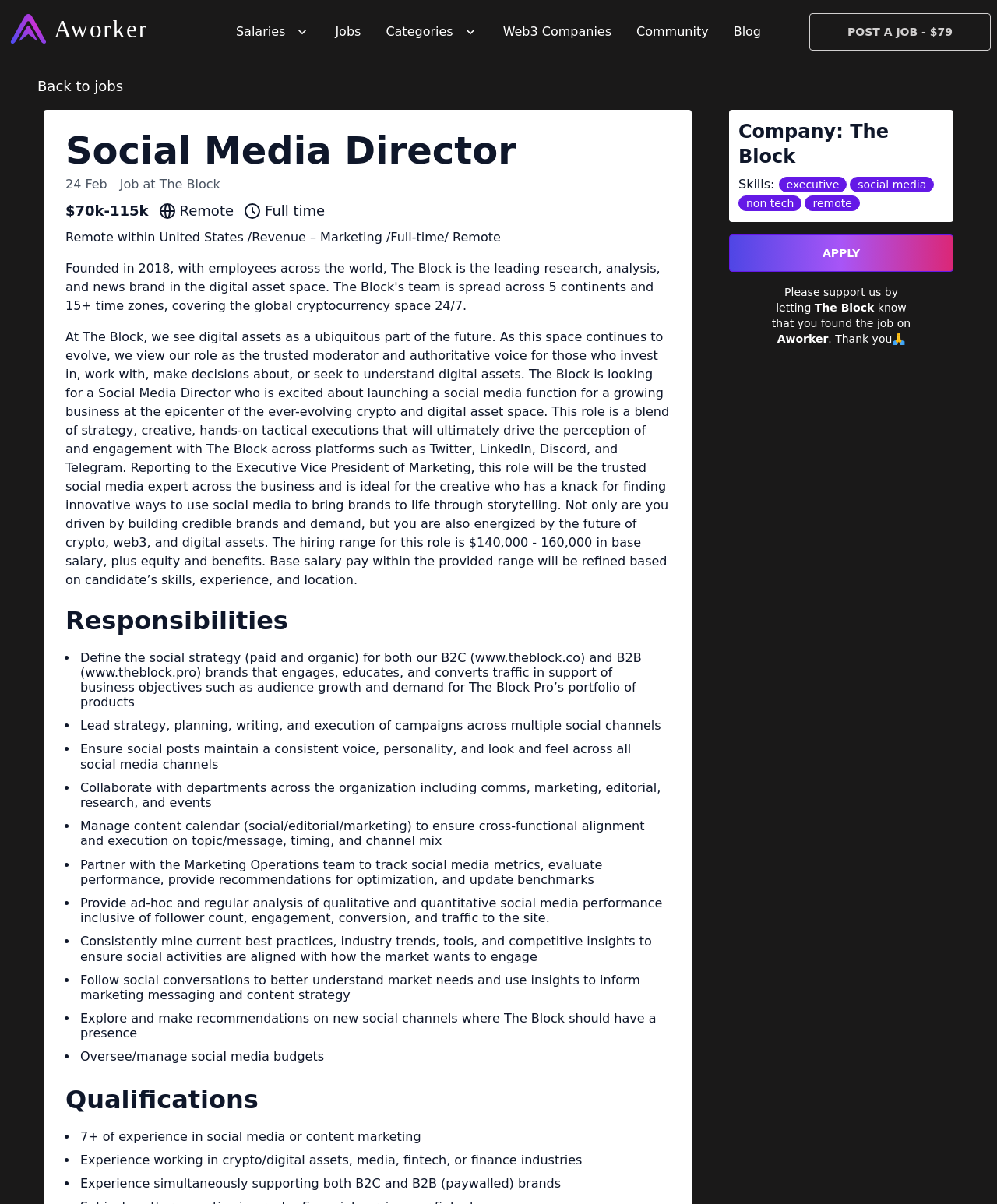Based on the image, give a detailed response to the question: What is the job title?

The job title can be found in the heading 'Social Media Director' with bounding box coordinates [0.066, 0.109, 0.672, 0.14].